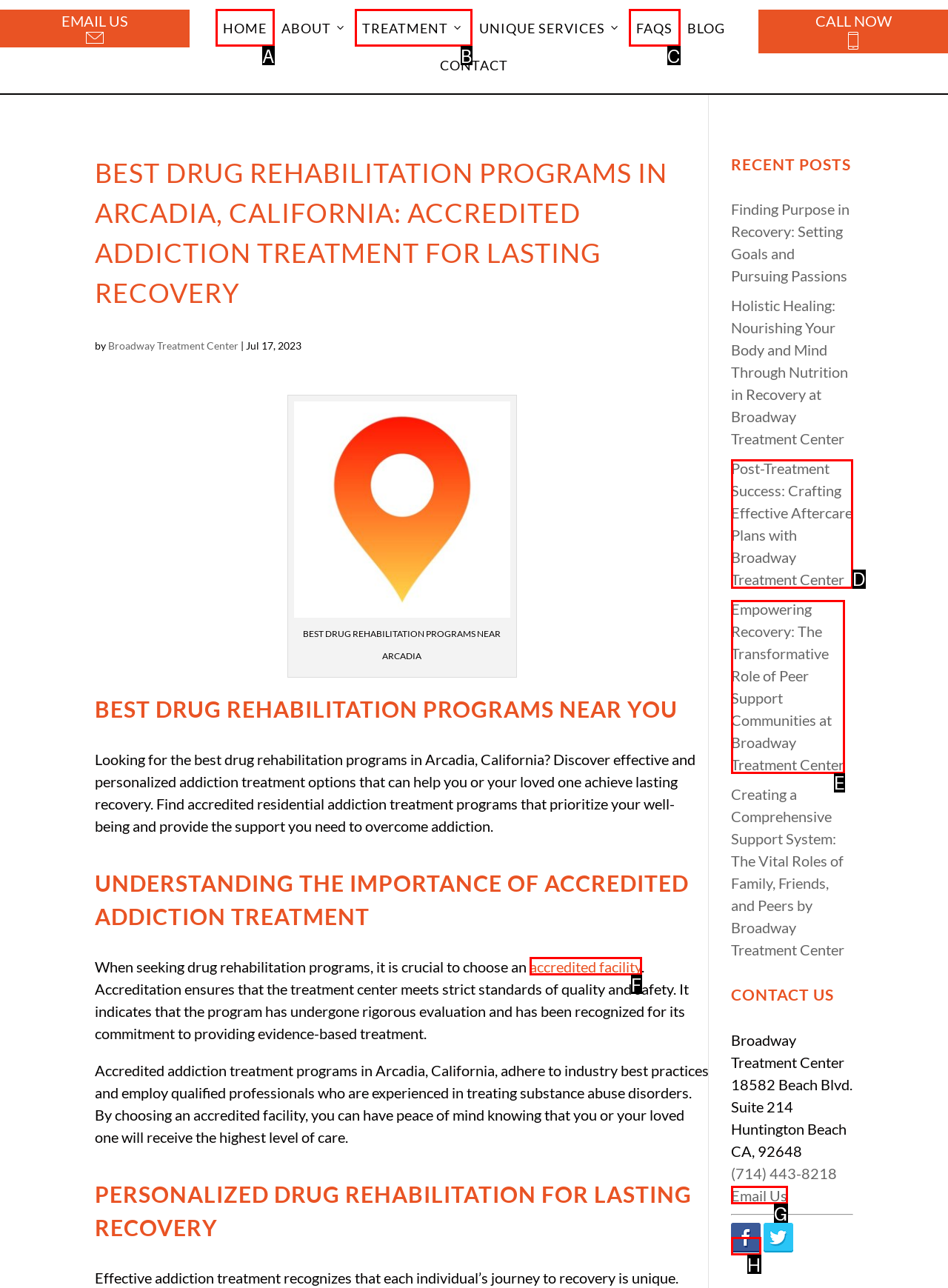Tell me which one HTML element best matches the description: Nature and Travel Answer with the option's letter from the given choices directly.

None